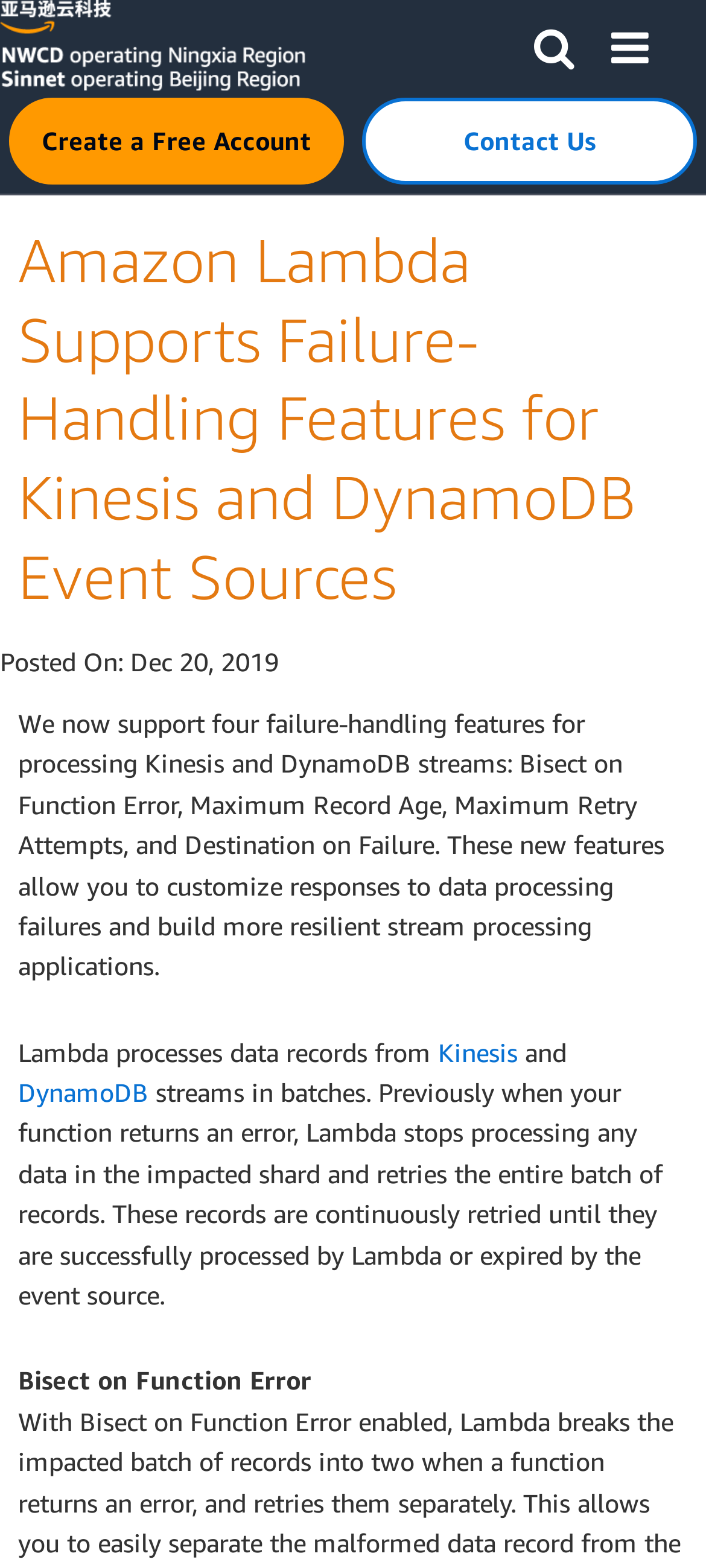Use the information in the screenshot to answer the question comprehensively: What are the two event sources mentioned in the article?

The article mentions that Lambda processes data records from Kinesis and DynamoDB streams, which implies that these two are the event sources being referred to.